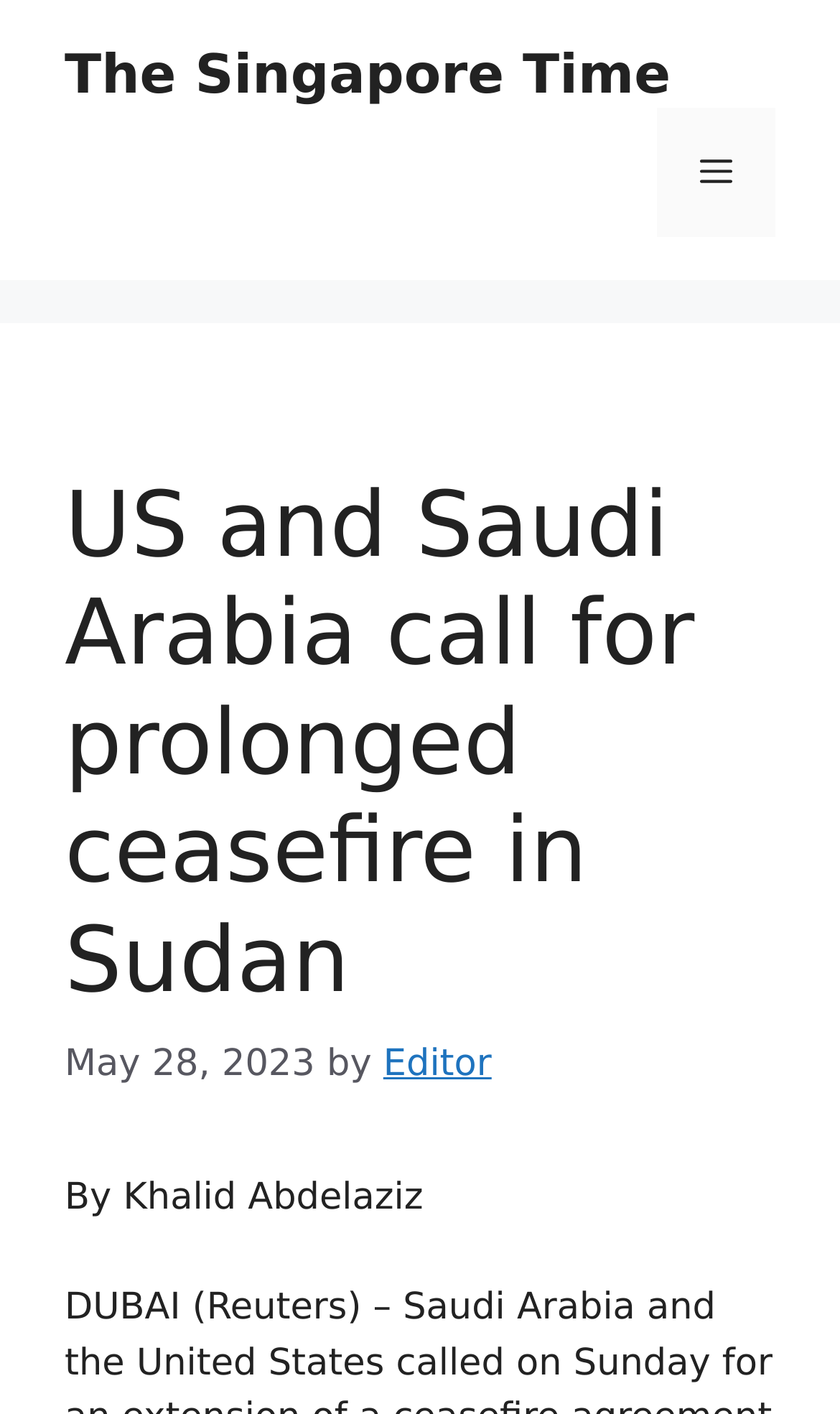Find the coordinates for the bounding box of the element with this description: "Menu".

[0.782, 0.076, 0.923, 0.168]